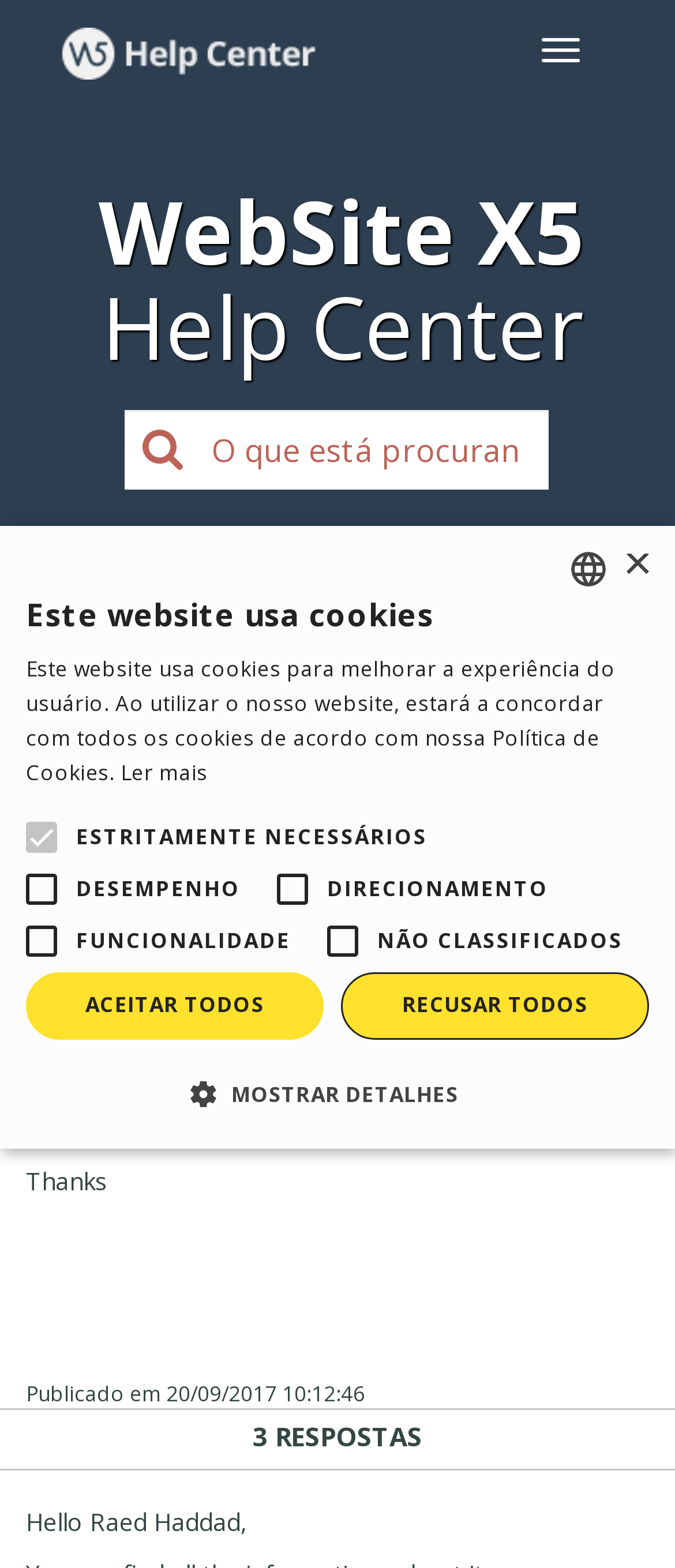Given the element description api, identify the bounding box coordinates for the UI element on the webpage screenshot. The format should be (top-left x, top-left y, bottom-right x, bottom-right y), with values between 0 and 1.

[0.123, 0.507, 0.169, 0.526]